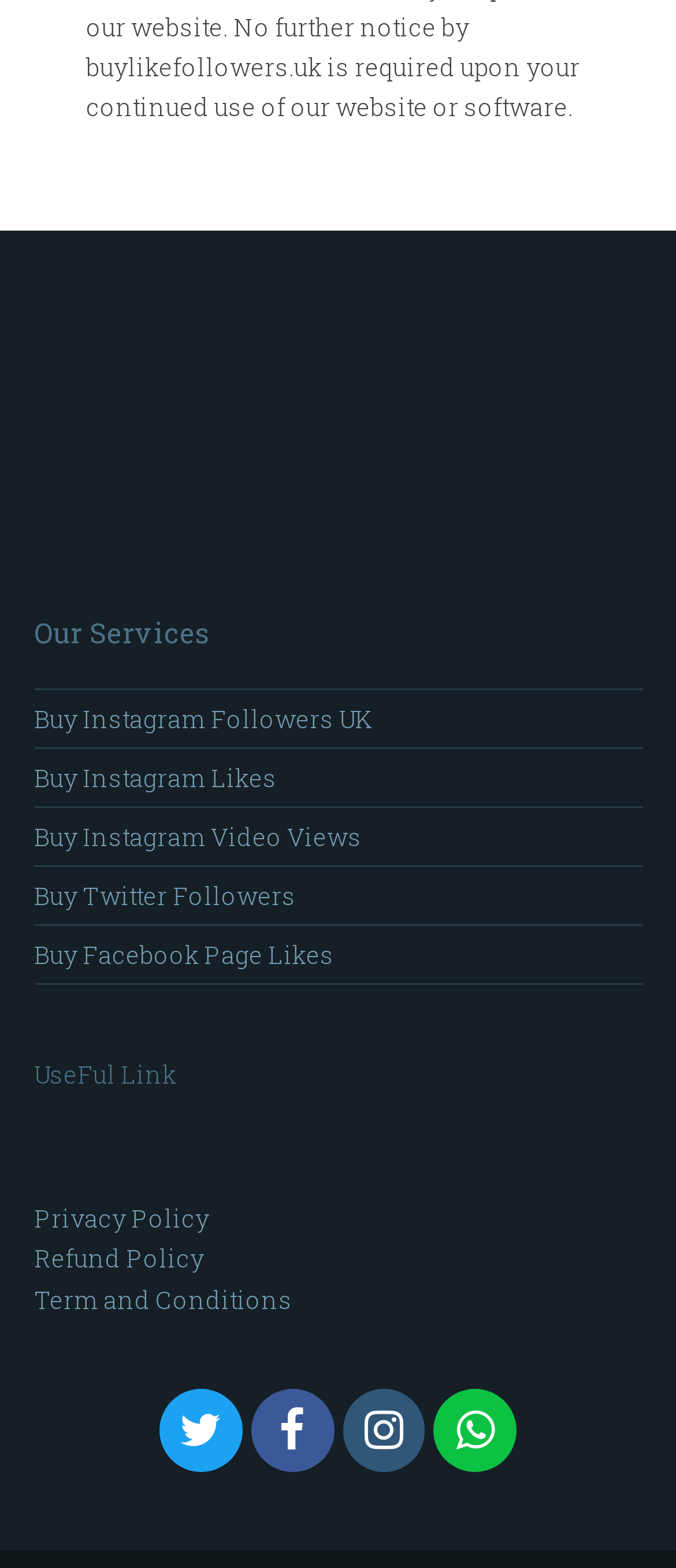Find the bounding box coordinates of the element you need to click on to perform this action: 'Click on Buy Instagram Followers UK'. The coordinates should be represented by four float values between 0 and 1, in the format [left, top, right, bottom].

[0.05, 0.448, 0.55, 0.469]